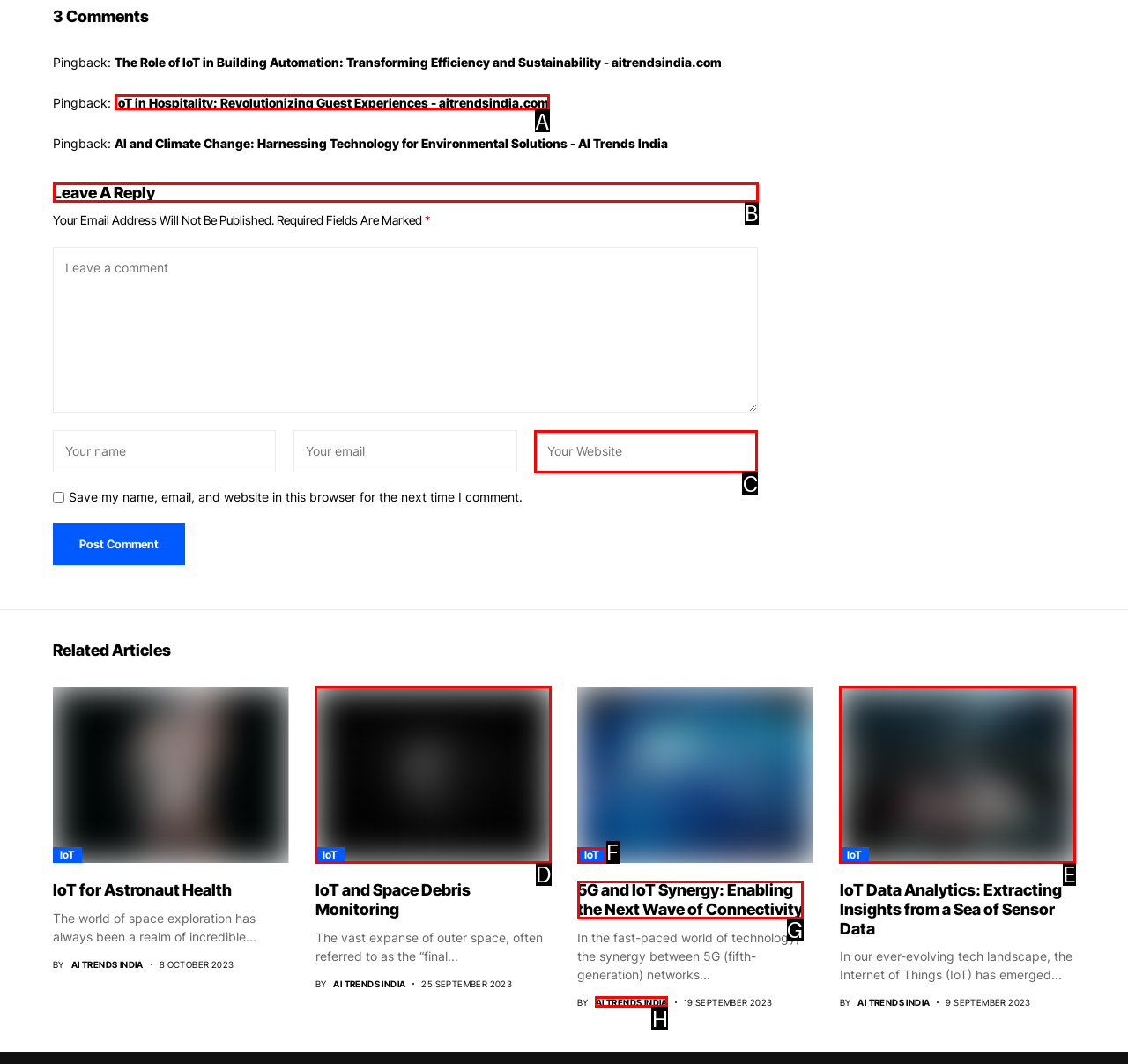Identify the letter of the option to click in order to Leave a comment. Answer with the letter directly.

B